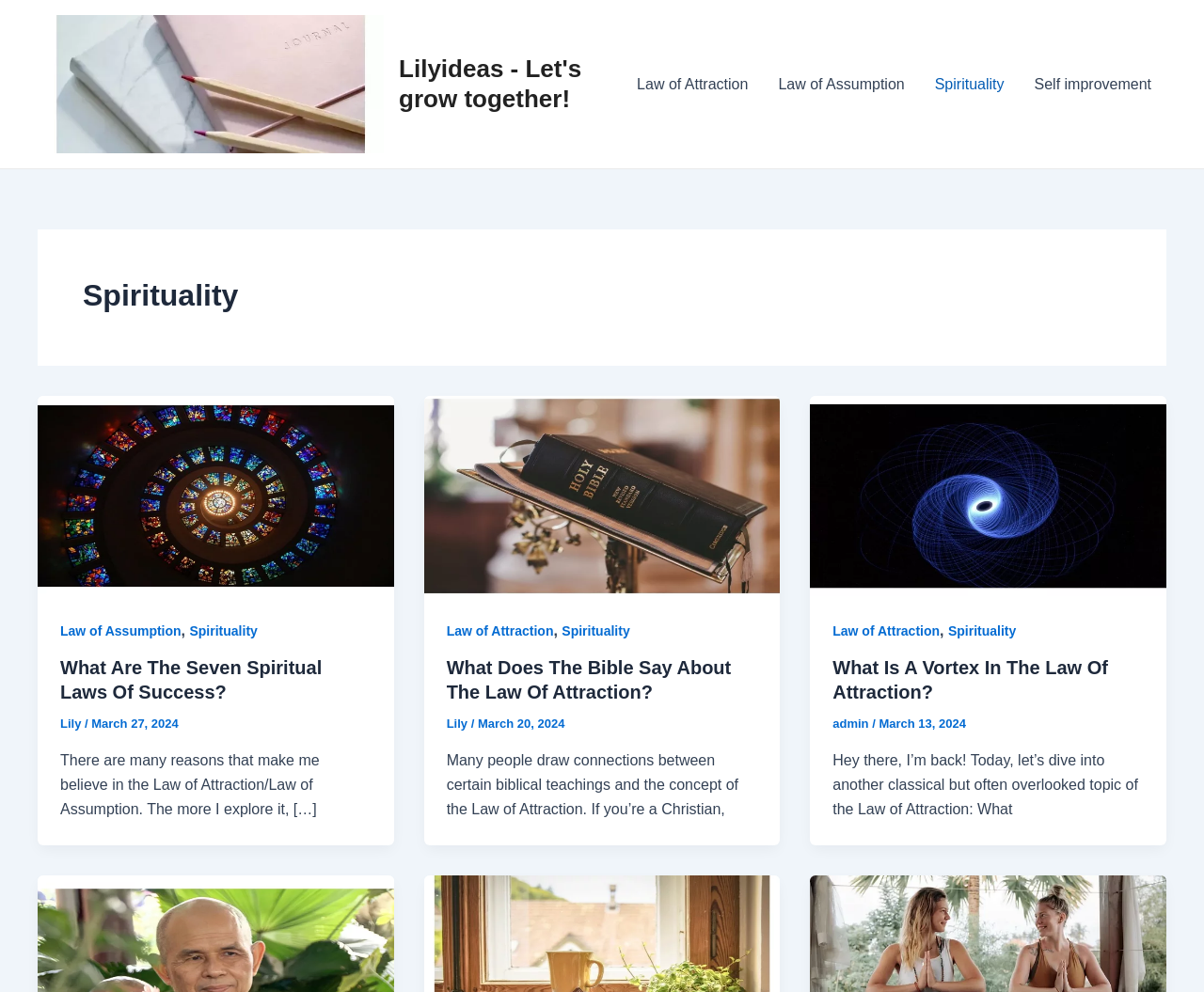Please identify the bounding box coordinates of the element's region that I should click in order to complete the following instruction: "Read the article about the Seven Spiritual Laws of Success". The bounding box coordinates consist of four float numbers between 0 and 1, i.e., [left, top, right, bottom].

[0.031, 0.491, 0.327, 0.507]